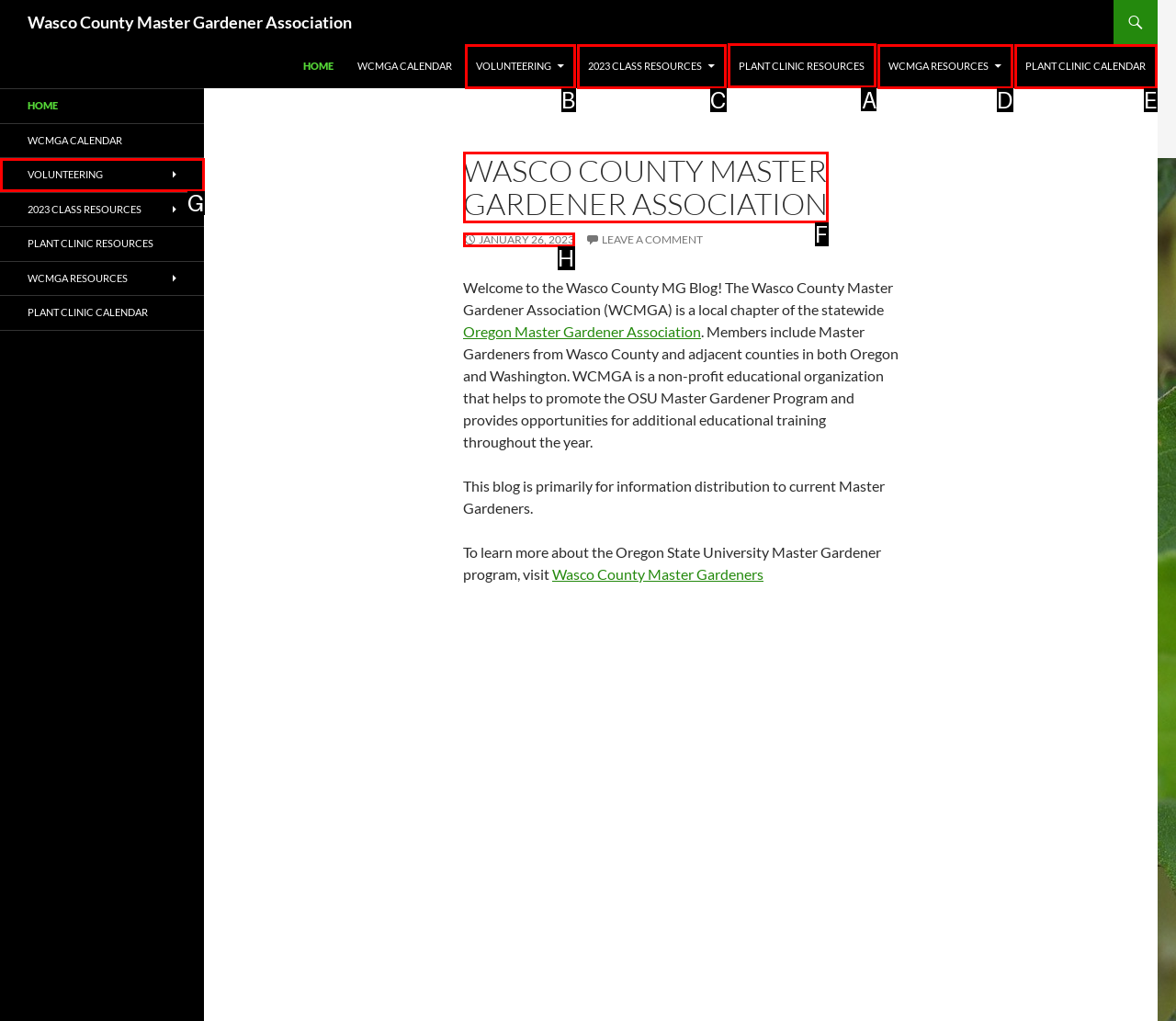Select the appropriate letter to fulfill the given instruction: visit plant clinic resources
Provide the letter of the correct option directly.

A